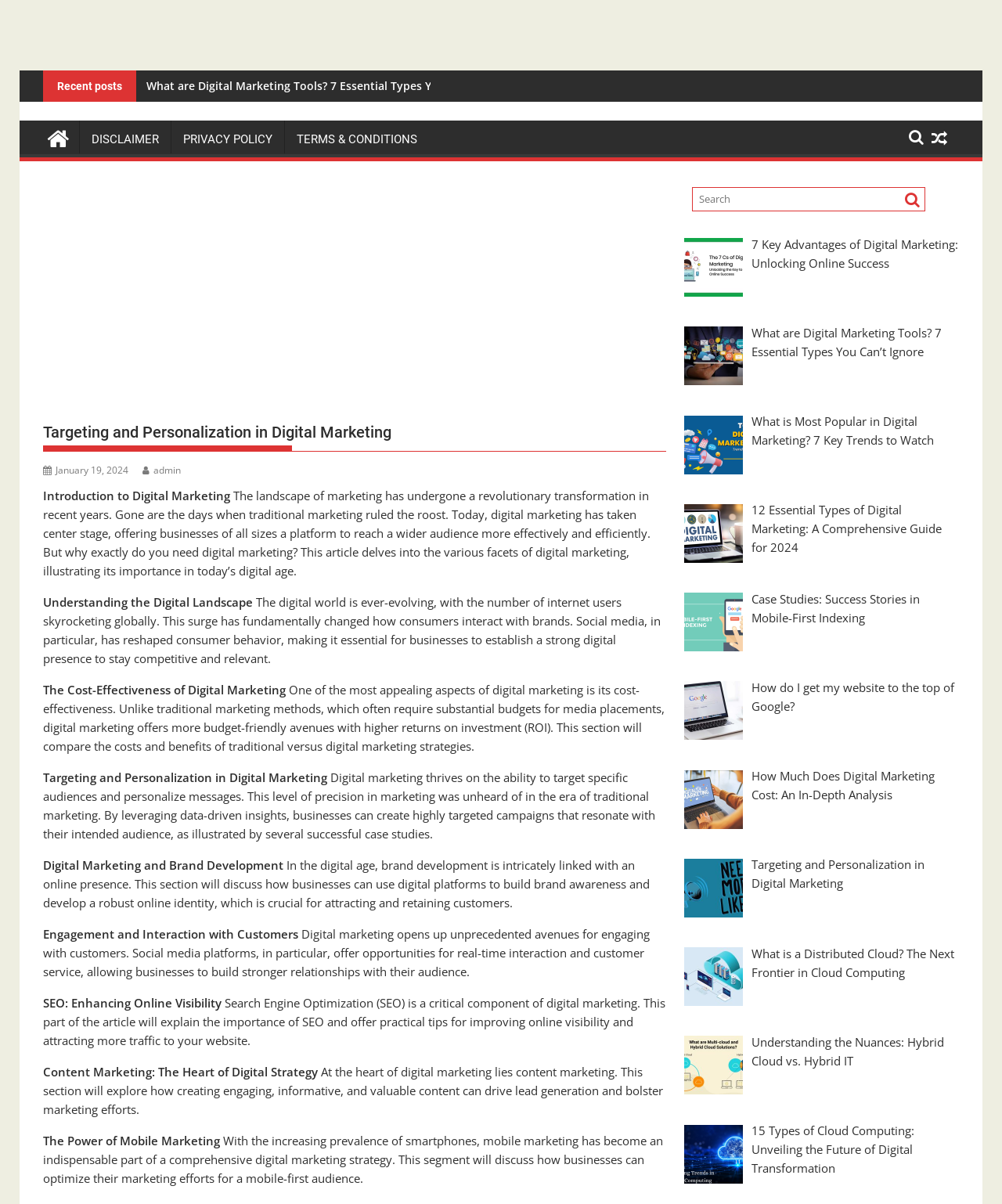Identify the bounding box coordinates of the clickable region to carry out the given instruction: "Read the article '7 Key Advantages of Digital Marketing: Unlocking Online Success'".

[0.75, 0.196, 0.956, 0.225]